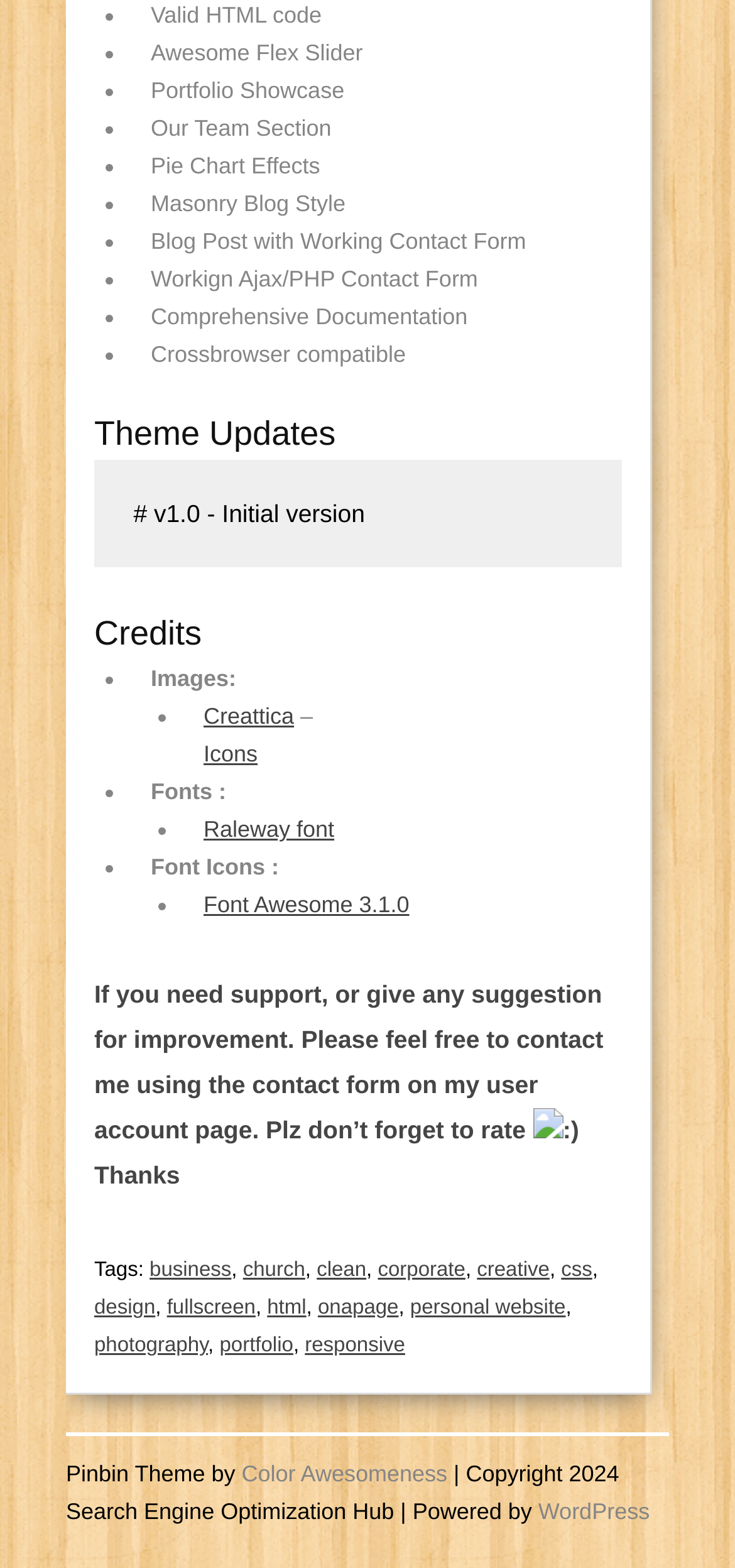Use a single word or phrase to answer the following:
How many features are listed?

12